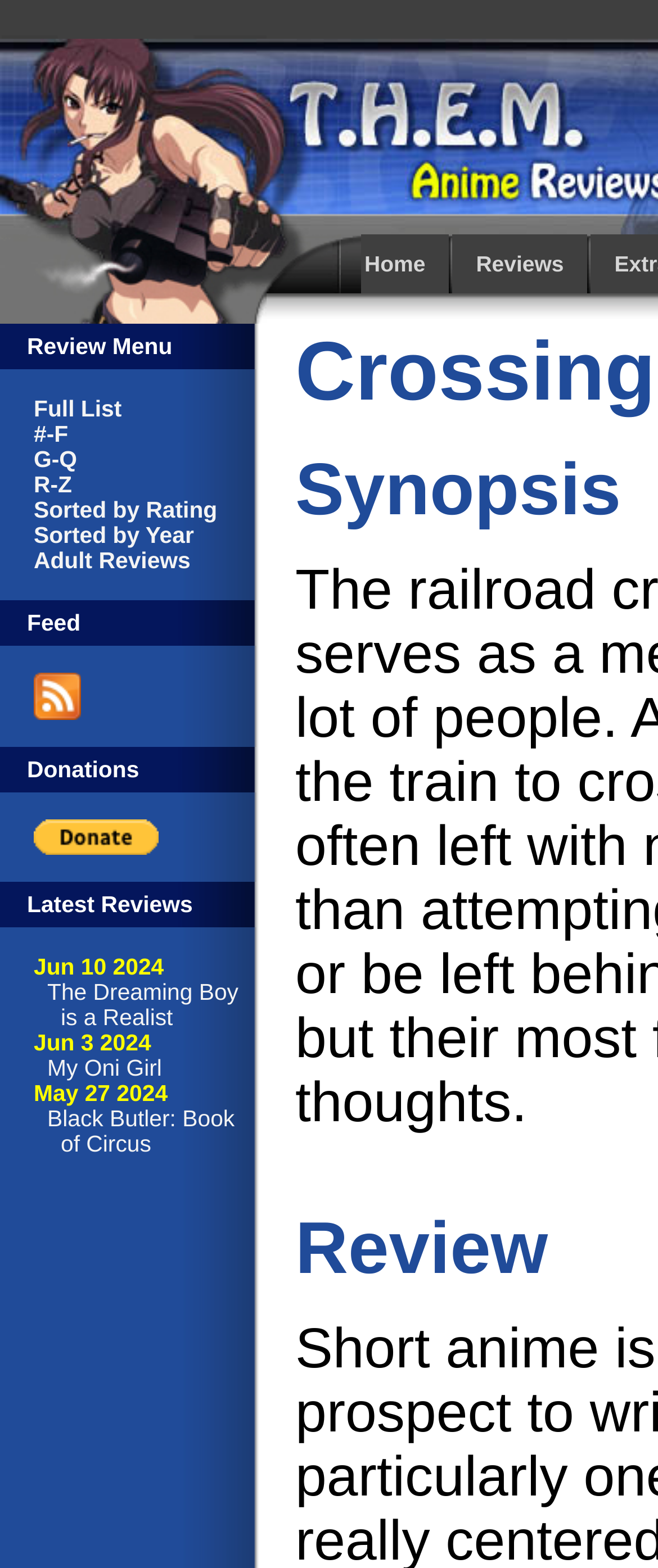Create a detailed summary of the webpage's content and design.

This webpage is dedicated to reviews, information, humor, and discussion on Japanese animation. At the top, there is a navigation menu with five tabs: "Home", "Reviews", and three empty tabs. The "Home" and "Reviews" tabs are positioned side by side, with "Home" on the left and "Reviews" on the right.

Below the navigation menu, there is a section with multiple links and buttons. On the left side, there are six links: "Full List", "#-F", "G-Q", "R-Z", "Sorted by Rating", and "Sorted by Year". These links are stacked vertically, with "Full List" at the top and "Sorted by Year" at the bottom. Next to these links, there is a text "Feed" and a link "Subscribe to THEM Anime Reviews" with a small image. Further down, there is a text "Donations" and a "PayPal" button.

On the right side of this section, there is a heading "Latest Reviews" followed by three review entries. Each review entry consists of a date and a link to the review. The dates are "Jun 10 2024", "Jun 3 2024", and "May 27 2024", and the corresponding review links are "The Dreaming Boy is a Realist", "My Oni Girl", and "Black Butler: Book of Circus".